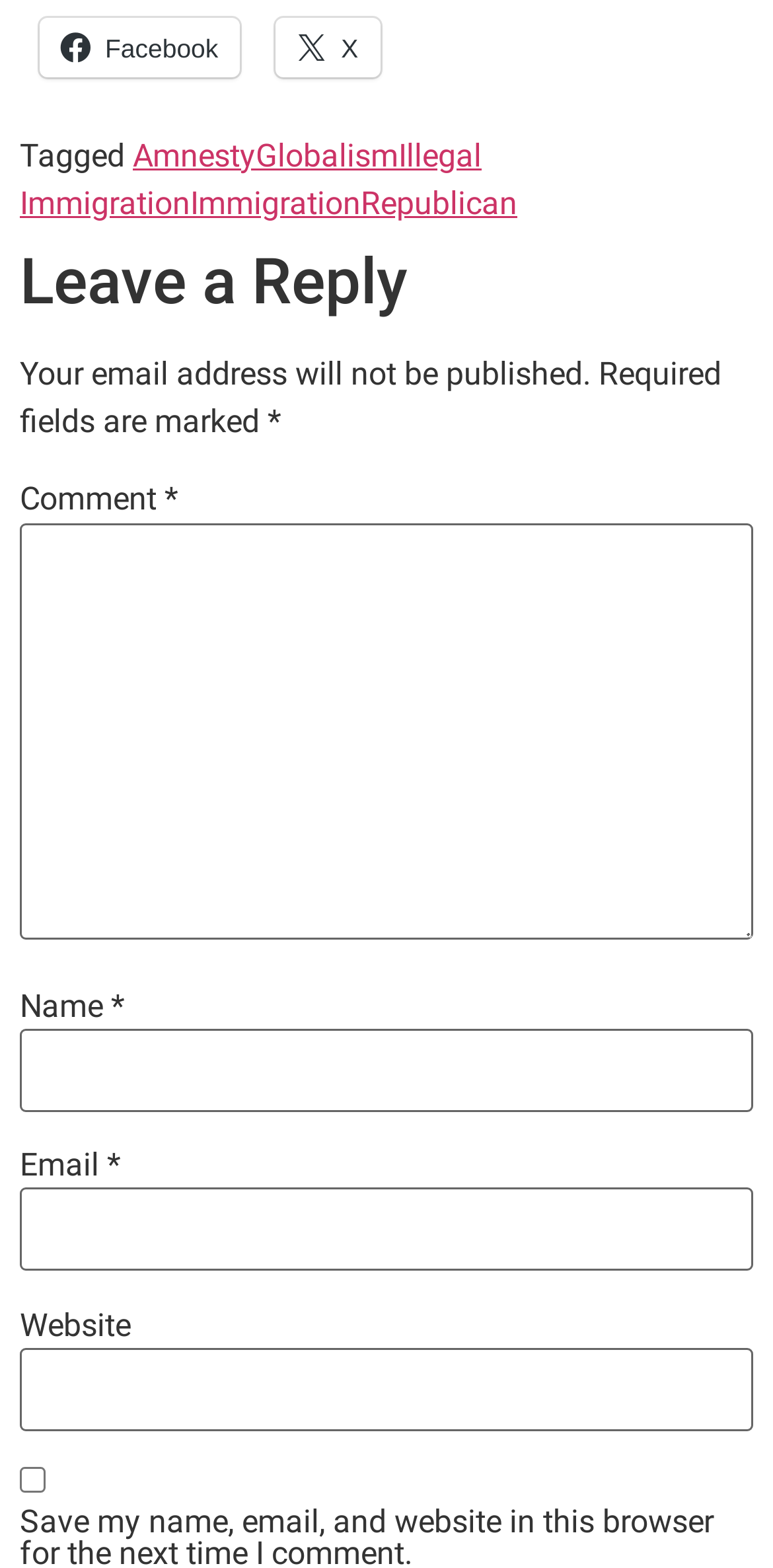Please determine the bounding box coordinates of the element's region to click in order to carry out the following instruction: "Type your name". The coordinates should be four float numbers between 0 and 1, i.e., [left, top, right, bottom].

[0.026, 0.656, 0.974, 0.709]